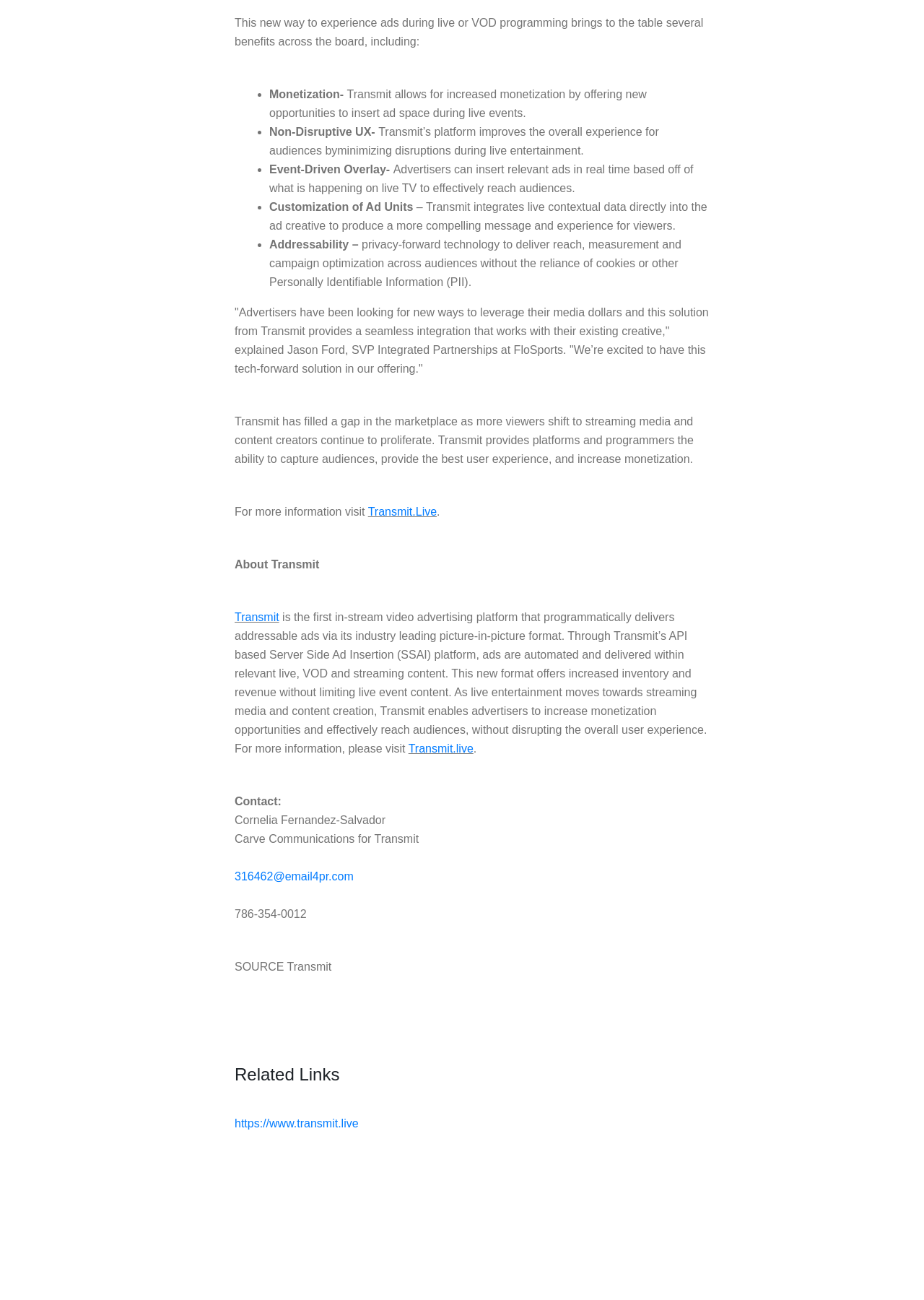Who is the SVP of Integrated Partnerships at FloSports?
Look at the screenshot and give a one-word or phrase answer.

Jason Ford